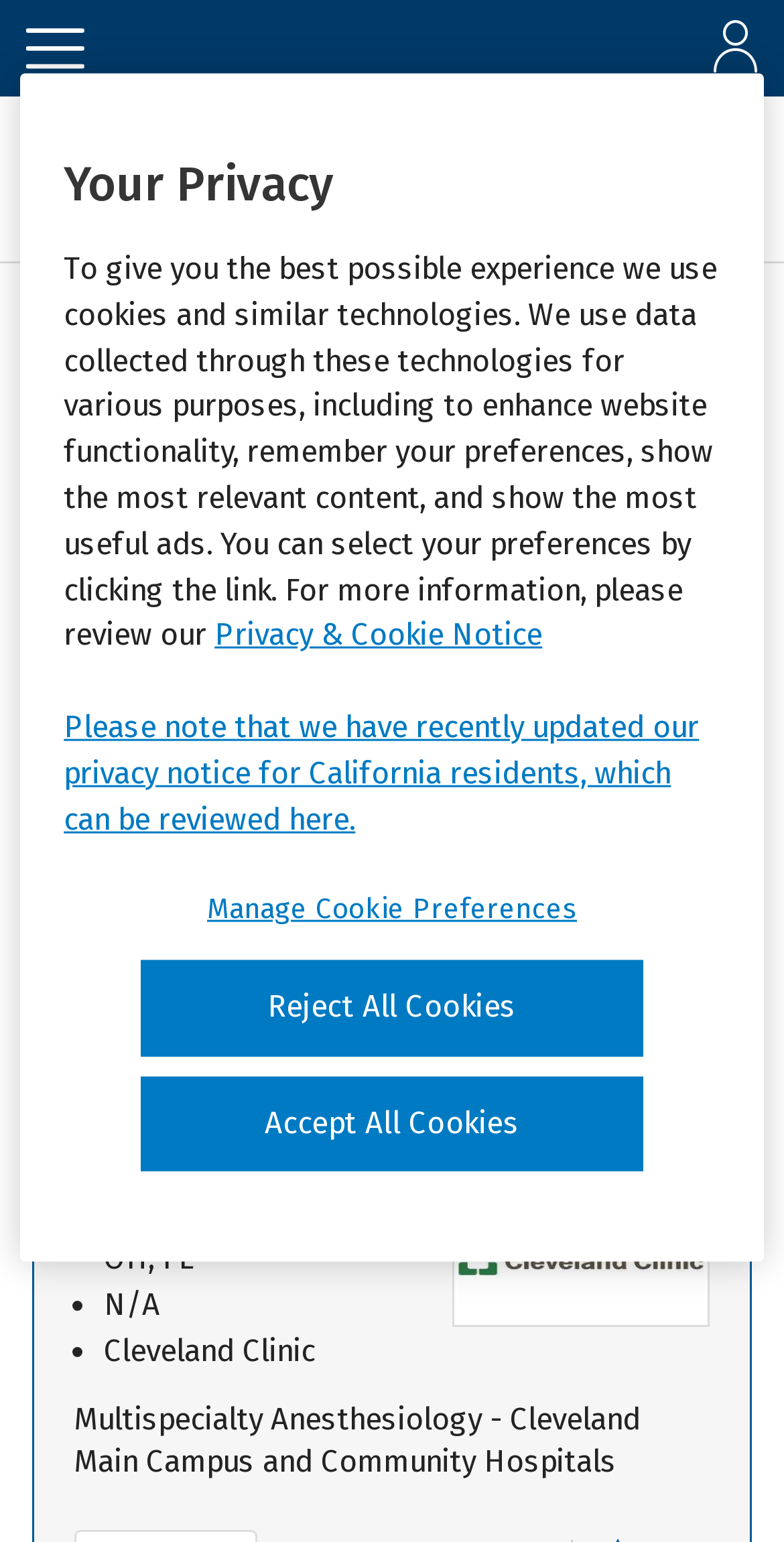Please identify the bounding box coordinates of the clickable area that will allow you to execute the instruction: "Search for jobs".

[0.068, 0.538, 0.932, 0.595]